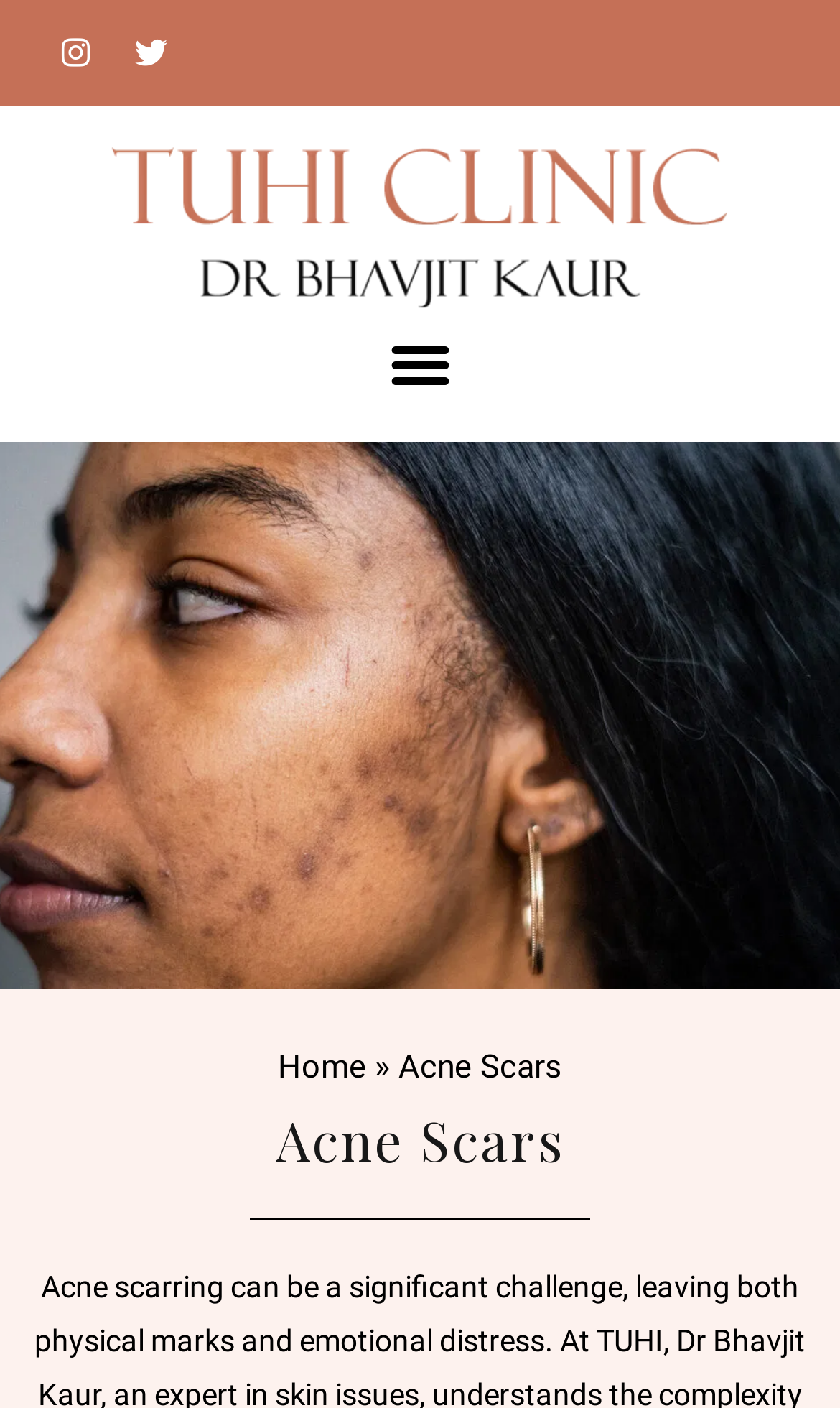What is the clinic's logo?
Using the image as a reference, give an elaborate response to the question.

The clinic's logo is Tuhi Clinic Logo, which can be found at the top of the webpage, with a bounding box of [0.051, 0.098, 0.949, 0.225]. The logo is also accompanied by an image with the same name.